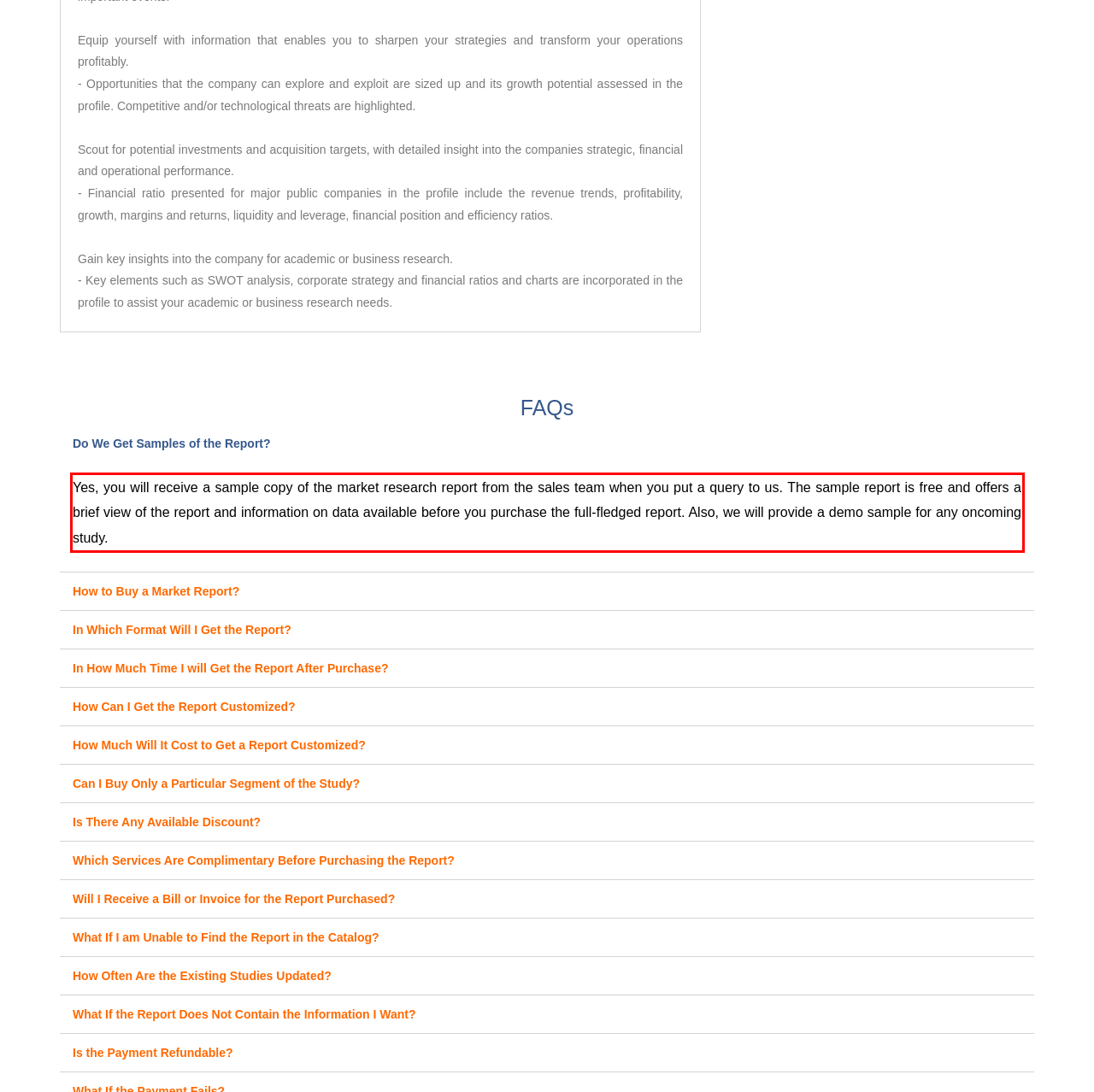You have a screenshot of a webpage with a red bounding box. Identify and extract the text content located inside the red bounding box.

Yes, you will receive a sample copy of the market research report from the sales team when you put a query to us. The sample report is free and offers a brief view of the report and information on data available before you purchase the full-fledged report. Also, we will provide a demo sample for any oncoming study.